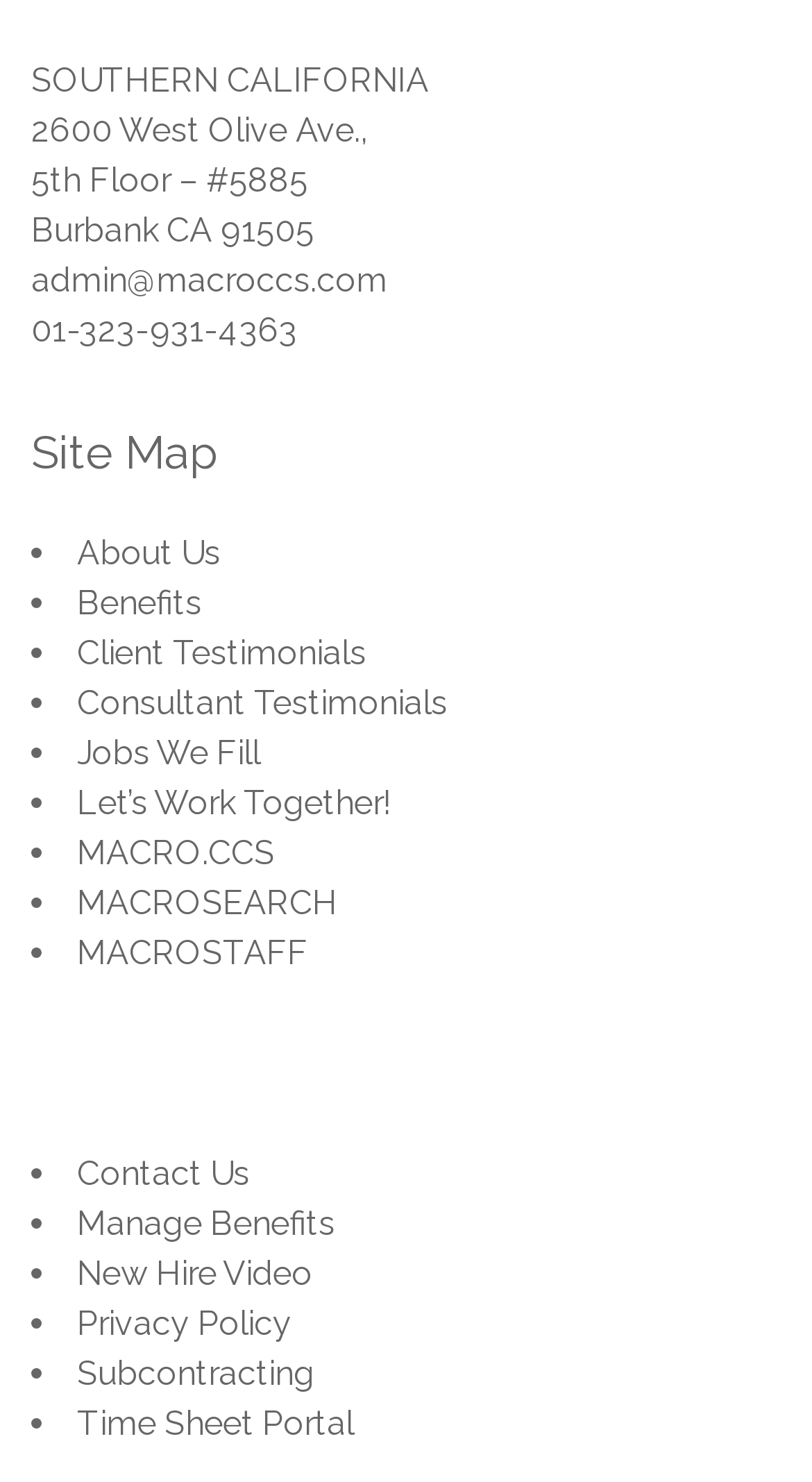What is the address of the company?
Answer the question with a single word or phrase by looking at the picture.

2600 West Olive Ave., 5th Floor – #5885, Burbank CA 91505